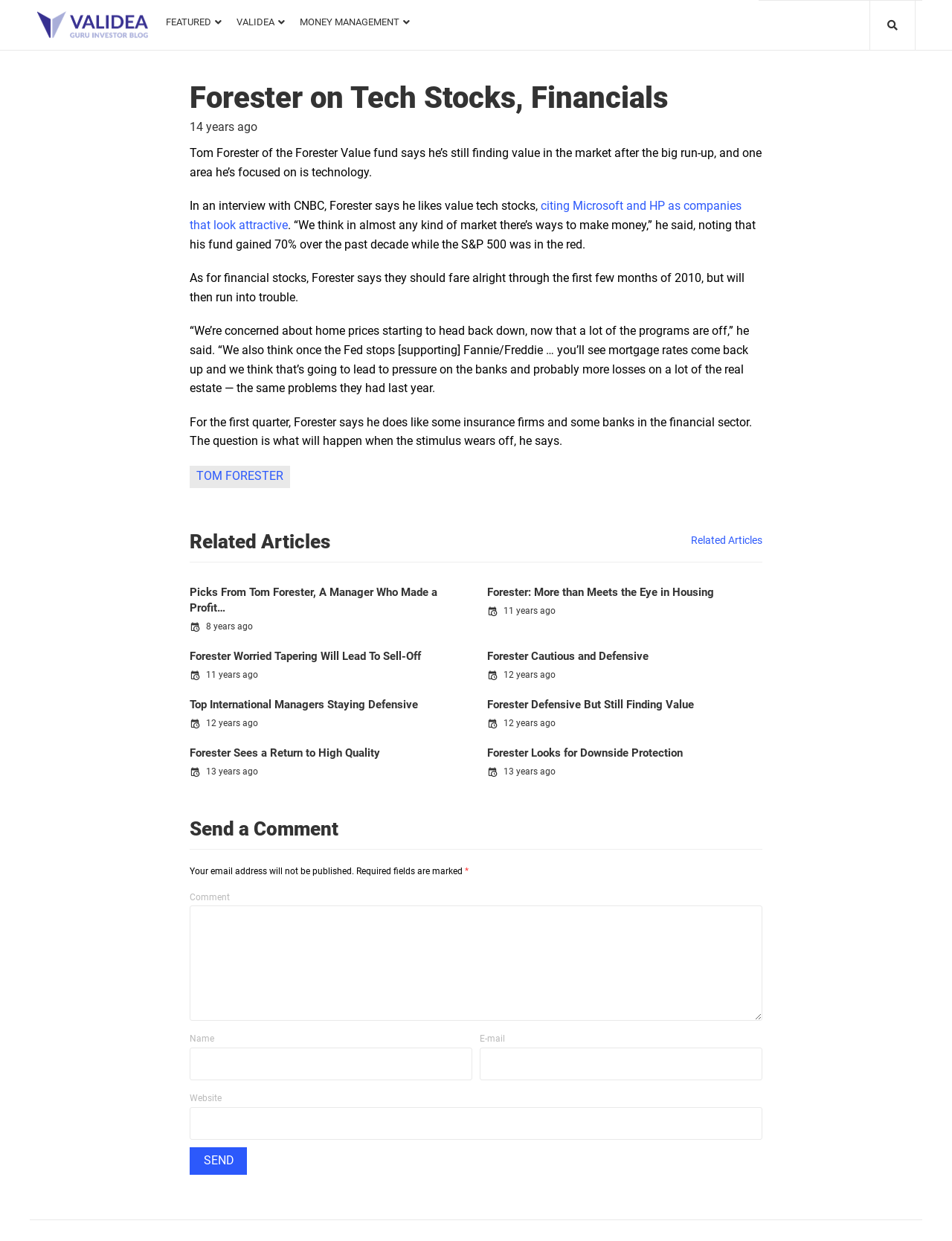Determine the bounding box coordinates of the element's region needed to click to follow the instruction: "Enter a comment in the text box". Provide these coordinates as four float numbers between 0 and 1, formatted as [left, top, right, bottom].

[0.199, 0.73, 0.801, 0.823]